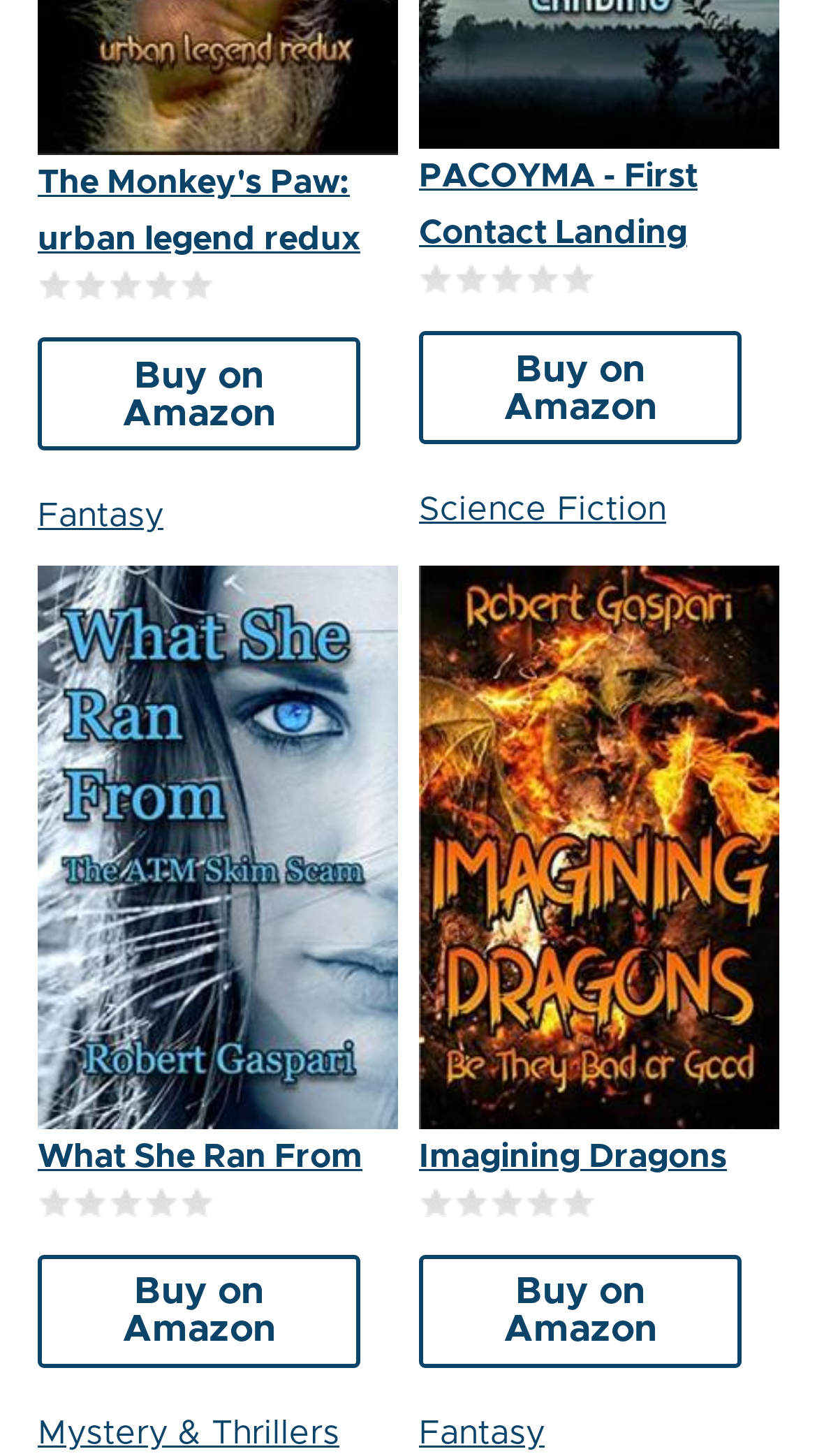How many book covers are displayed?
Relying on the image, give a concise answer in one word or a brief phrase.

2